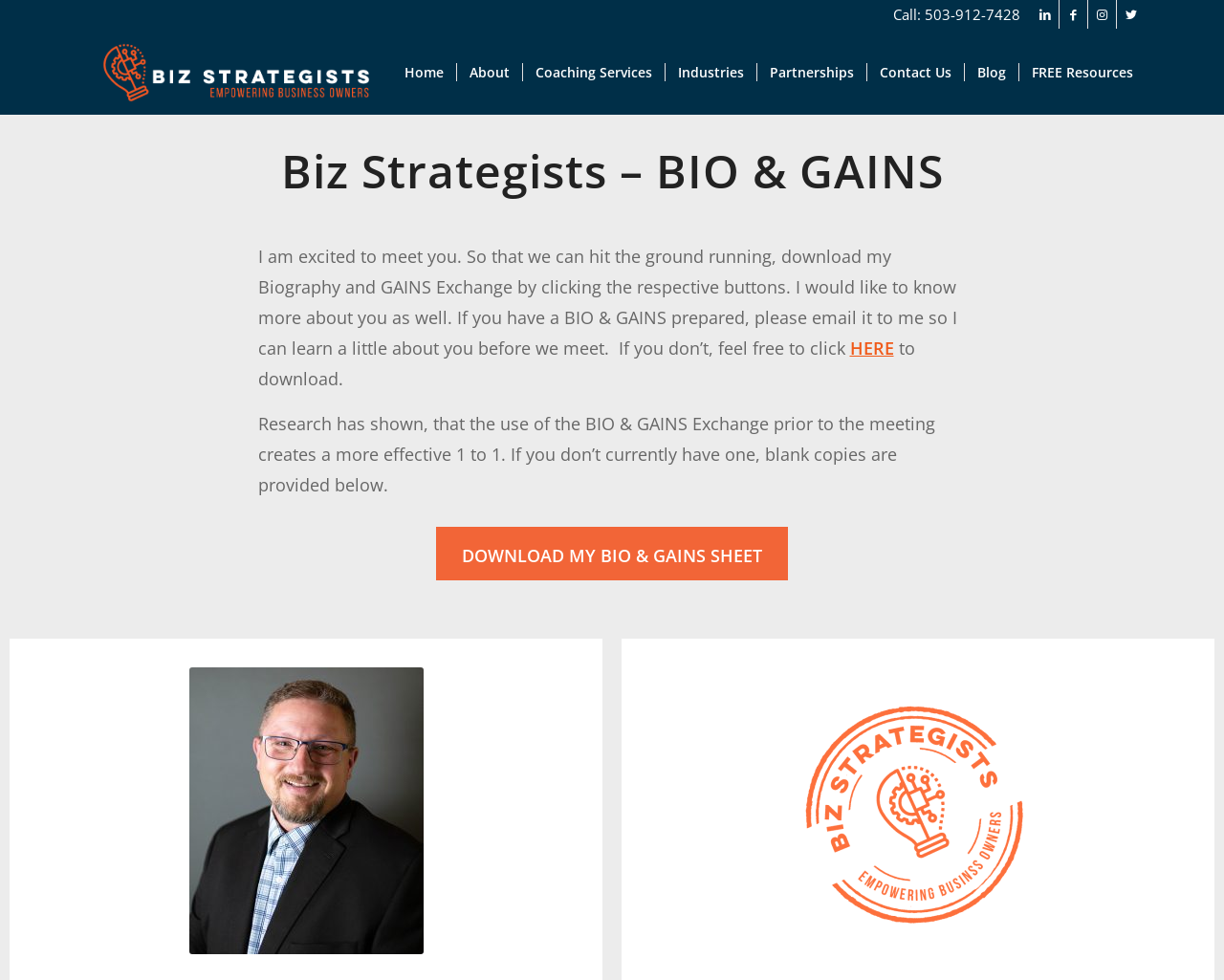From the webpage screenshot, predict the bounding box coordinates (top-left x, top-left y, bottom-right x, bottom-right y) for the UI element described here: FREE Resources

[0.832, 0.031, 0.936, 0.117]